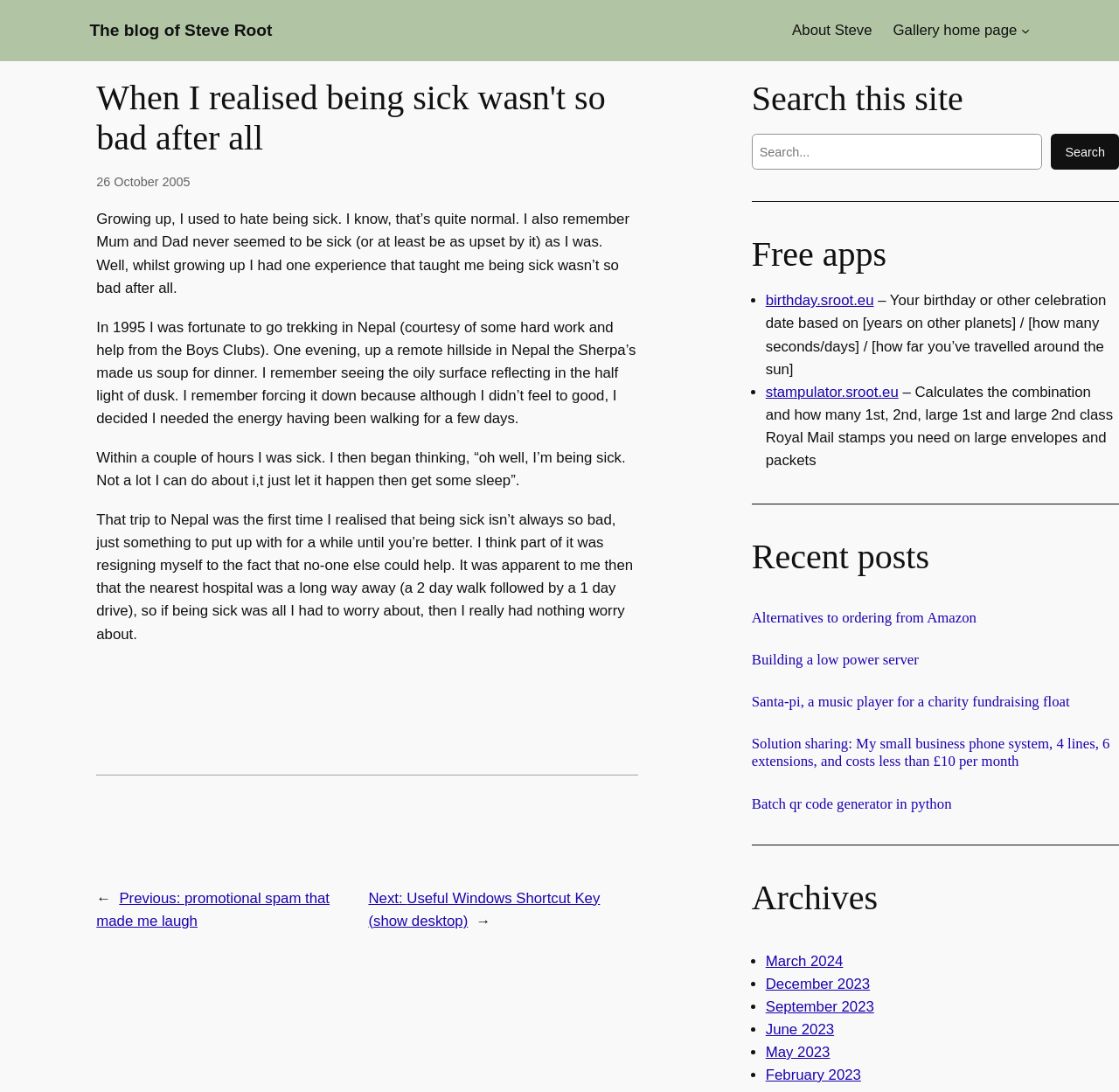Please specify the bounding box coordinates of the clickable section necessary to execute the following command: "Go to the 'Gallery home page'".

[0.798, 0.018, 0.909, 0.038]